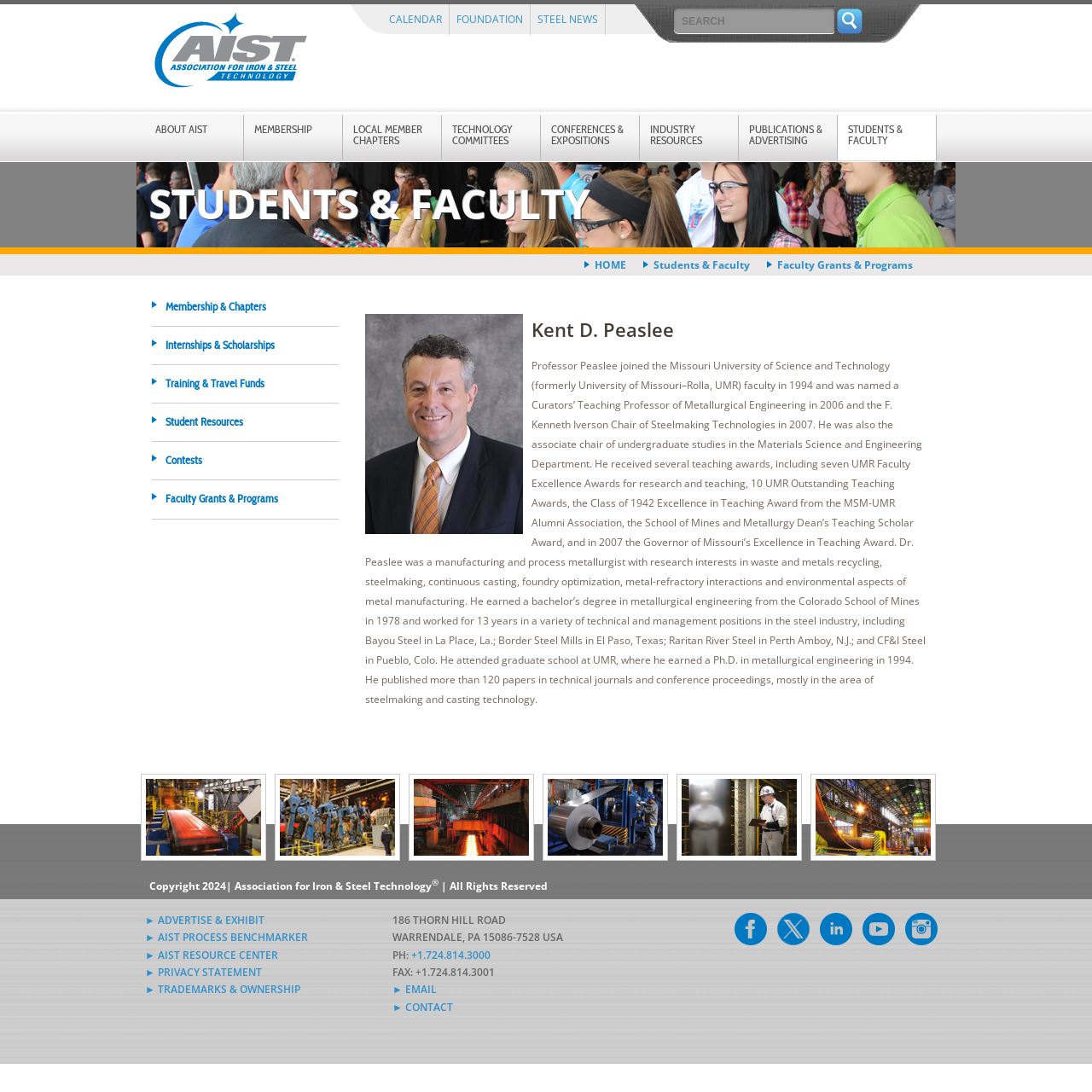Explain the features and main sections of the webpage comprehensively.

This webpage is about the AIST Foundation, which awards over $700,000 annually in scholarships and grants, and offers various programs to help students and faculty become further involved in the iron and steel industry.

At the top of the page, there is an AIST logo on the left, followed by a navigation menu with links to "CALENDAR", "FOUNDATION", "STEEL NEWS", and a search bar. Below the navigation menu, there are links to "ABOUT AIST", "MEMBERSHIP", "LOCAL MEMBER CHAPTERS", and other related topics.

The main content of the page is about Kent D. Peaslee, a professor who joined the Missouri University of Science and Technology faculty in 1994. There is a heading "Kent D. Peaslee" followed by a brief biography, which describes his academic background, research interests, and teaching awards.

On the right side of the page, there are links to "HOME", "Students & Faculty", "Faculty Grants & Programs", and other related topics. Below these links, there are six numbered links, each with a corresponding image.

At the bottom of the page, there is a copyright notice, followed by a series of links to "ADVERTISE & EXHIBIT", "AIST PROCESS BENCHMARKER", and other related topics. There is also a section with the organization's contact information, including address, phone number, fax number, and email.

Finally, there are social media links to Facebook, Twitter, LinkedIn, YouTube, and Instagram on the bottom right corner of the page.